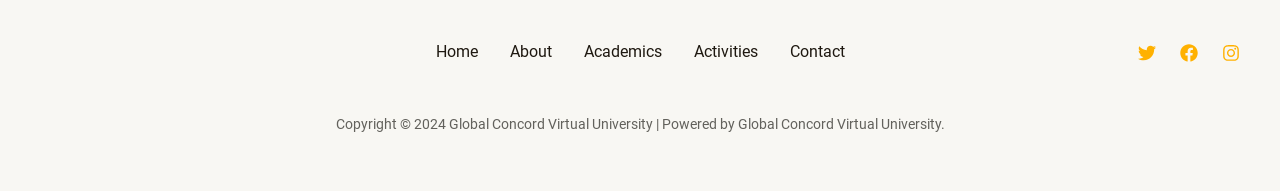Please provide a brief answer to the question using only one word or phrase: 
What is the purpose of the 'Footer Widget 4'?

Complementary